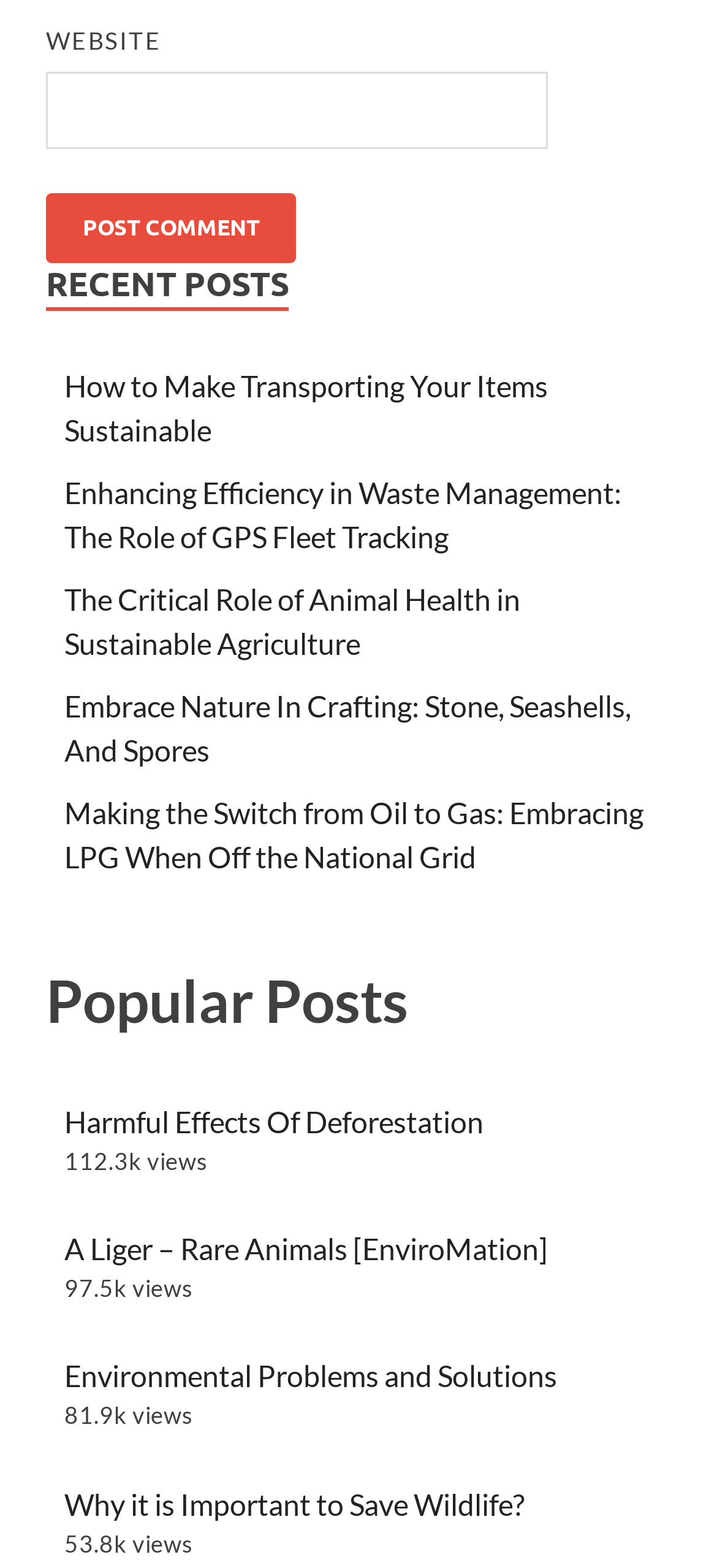Please answer the following question using a single word or phrase: 
What is the theme of the posts on this webpage?

Environment and sustainability